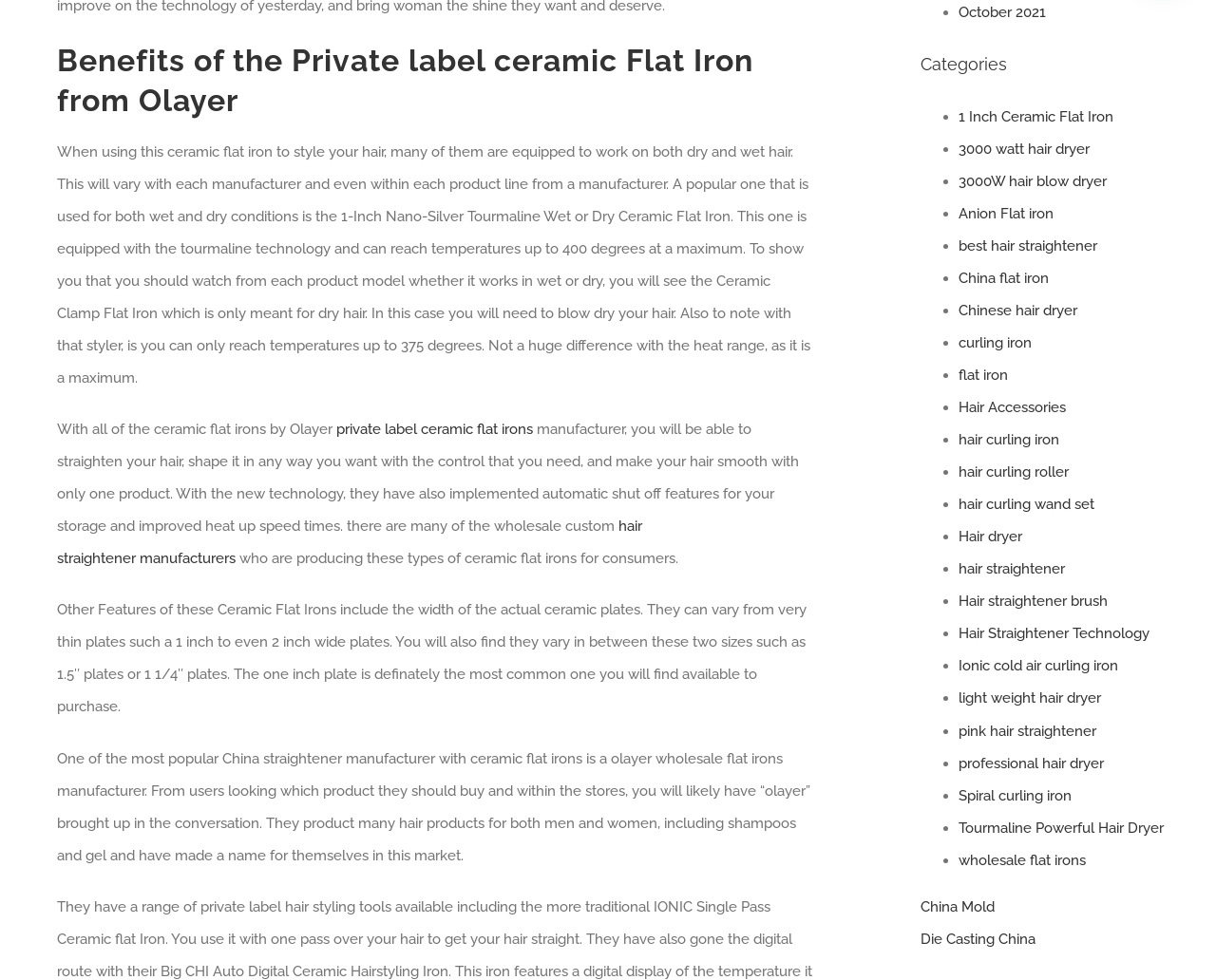What is a feature of the ceramic flat irons by Olayer?
Using the details from the image, give an elaborate explanation to answer the question.

According to the webpage, the ceramic flat irons by Olayer have implemented automatic shut off features for storage and improved heat up speed times.